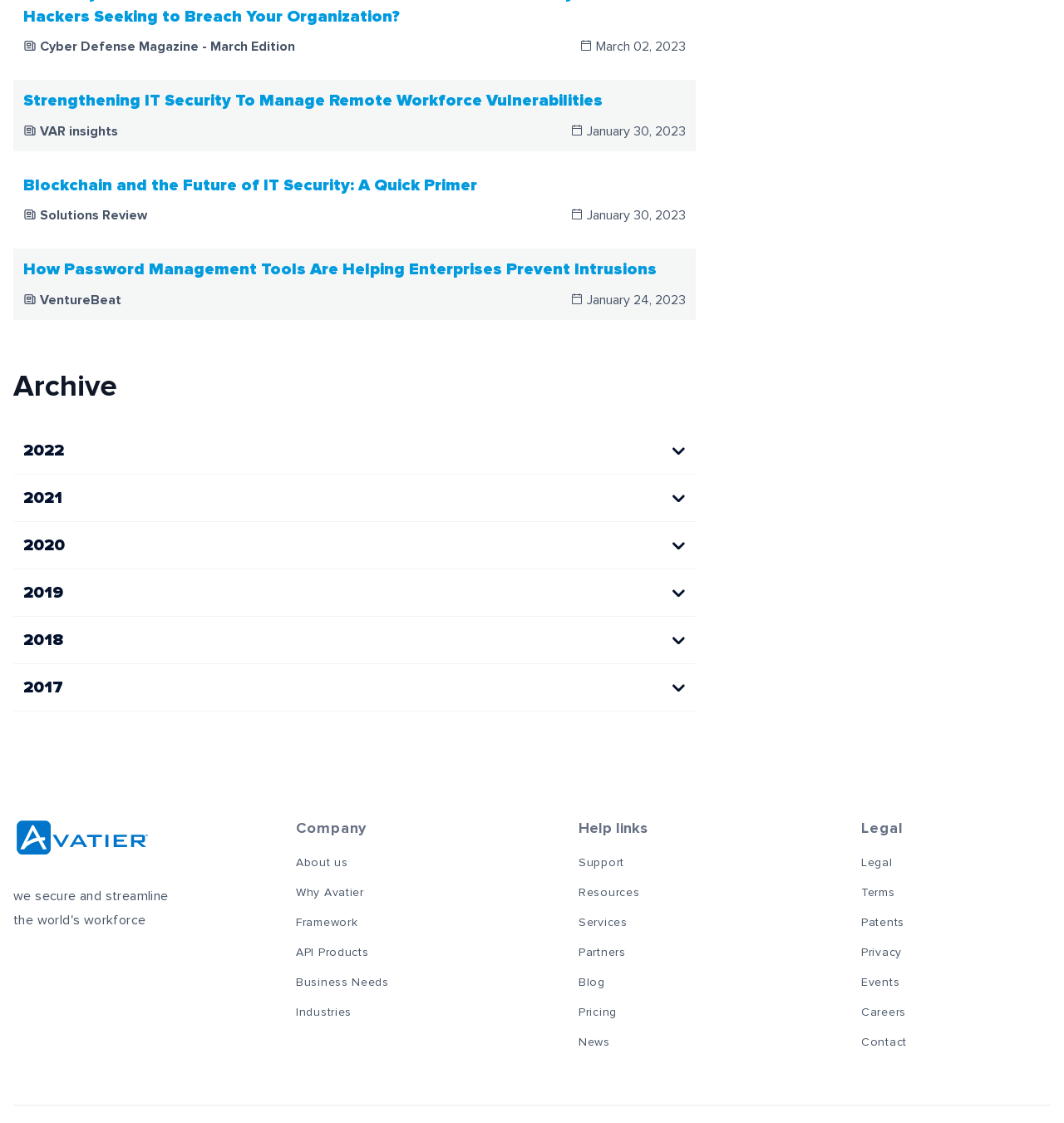Identify the bounding box coordinates of the element to click to follow this instruction: 'Select the '2022' button'. Ensure the coordinates are four float values between 0 and 1, provided as [left, top, right, bottom].

[0.012, 0.381, 0.654, 0.422]